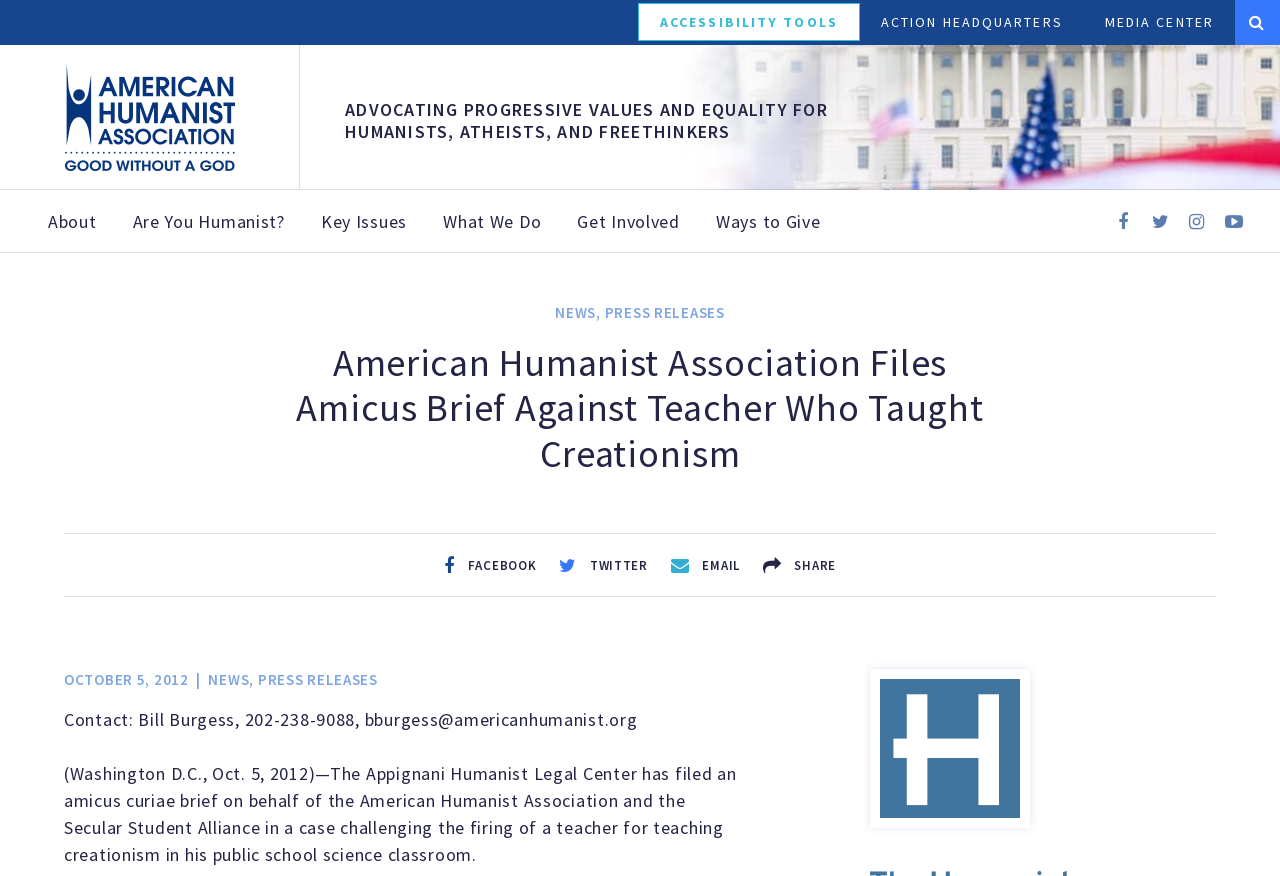Summarize the contents and layout of the webpage in detail.

The webpage is about the American Humanist Association, with a focus on a specific news article. At the top, there are several links to different sections of the website, including "ACCESSIBILITY TOOLS", "ACTION HEADQUARTERS", and "MEDIA CENTER". Below these links, there is a heading with the organization's name, followed by a tagline that reads "ADVOCATING PROGRESSIVE VALUES AND EQUALITY FOR HUMANISTS, ATHEISTS, AND FREETHINKERS".

To the left of the heading, there is a menu button labeled "Menu Menu". Below the heading, there are several links to different pages on the website, including "About", "Are You Humanist?", "Key Issues", and "Get Involved".

The main content of the page is a news article with the heading "American Humanist Association Files Amicus Brief Against Teacher Who Taught Creationism". The article is accompanied by several social media links, including Facebook, Twitter, and Email.

Below the article, there is a section with a time stamp, "OCTOBER 5, 2012", followed by links to "NEWS" and "PRESS RELEASES". There is also a contact information section with a name, phone number, and email address.

The article itself describes how the Appignani Humanist Legal Center has filed an amicus curiae brief on behalf of the American Humanist Association and the Secular Student Alliance in a case challenging the firing of a teacher for teaching creationism in his public school science classroom.

To the right of the article, there is an image. At the bottom of the page, there is a footer section with a copyright notice and additional links to "NEWS" and "PRESS RELEASES".